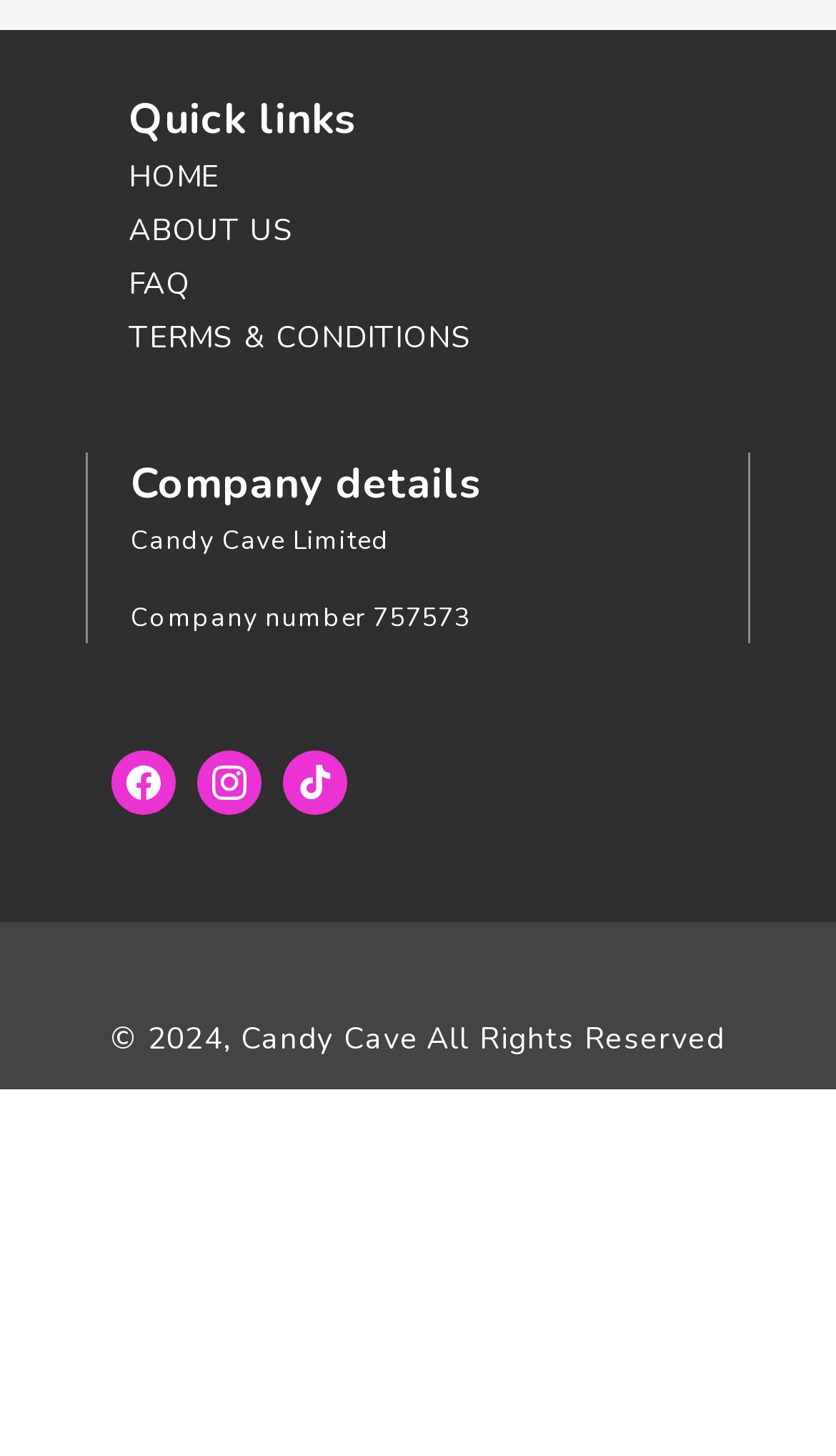Who owns the copyright?
Please provide a comprehensive answer to the question based on the webpage screenshot.

The copyright information is located at the bottom of the webpage. There is a static text element that contains the copyright symbol and the year, followed by a link element that represents the owner of the copyright, 'Candy Cave'.